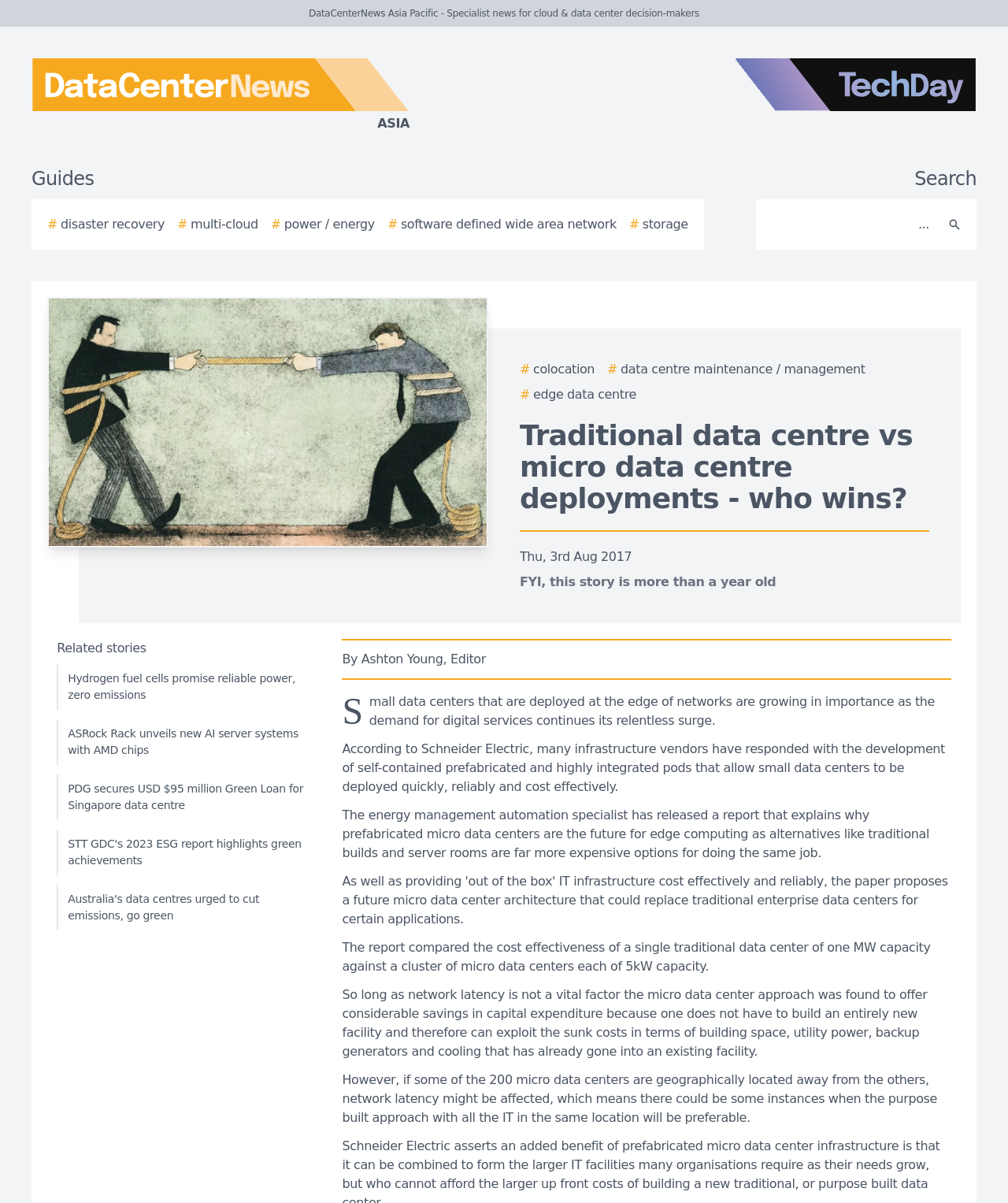Please identify the bounding box coordinates of the area that needs to be clicked to follow this instruction: "Click on the link to learn about disaster recovery".

[0.047, 0.179, 0.163, 0.194]